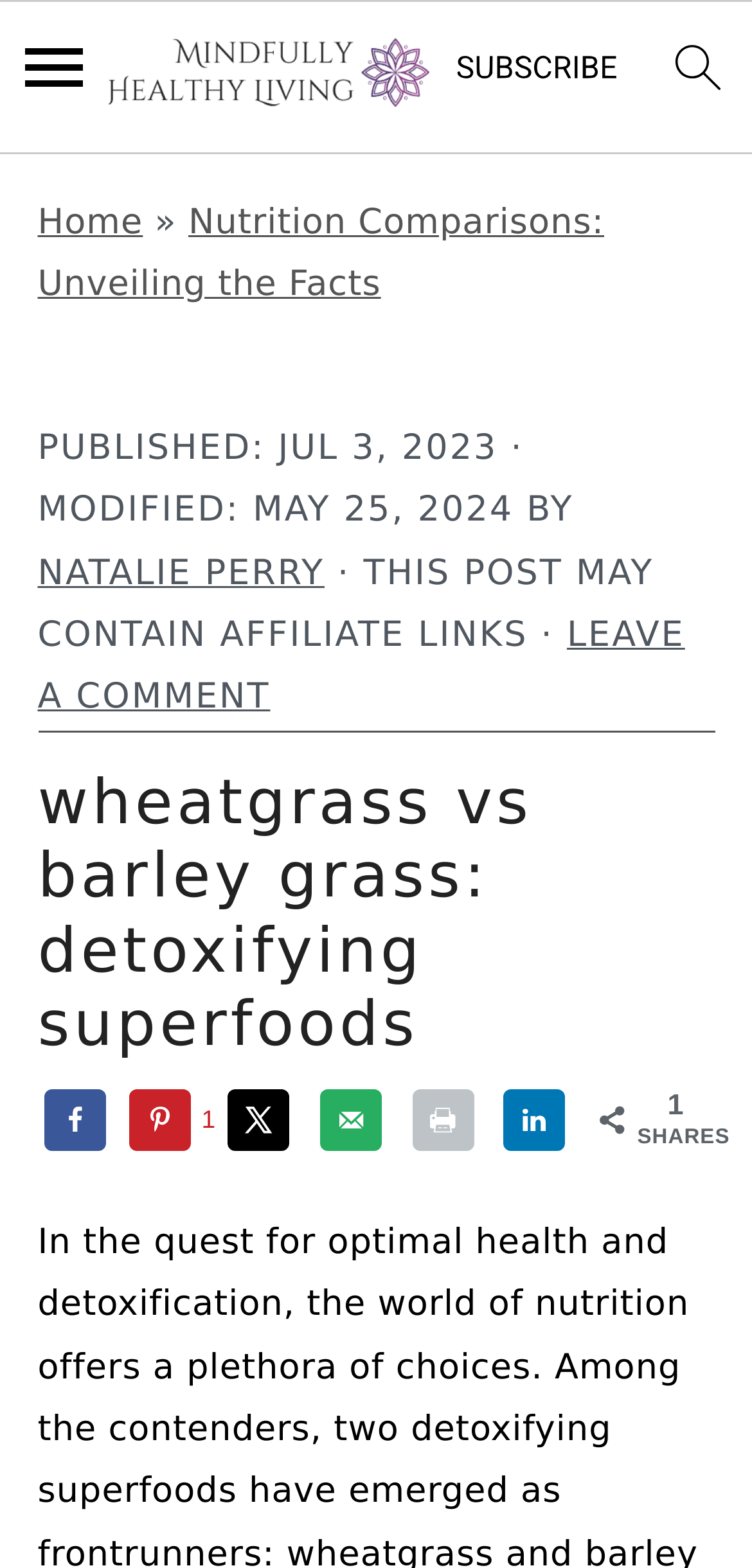What is the date of the last modification of this post?
From the image, respond with a single word or phrase.

MAY 25, 2024